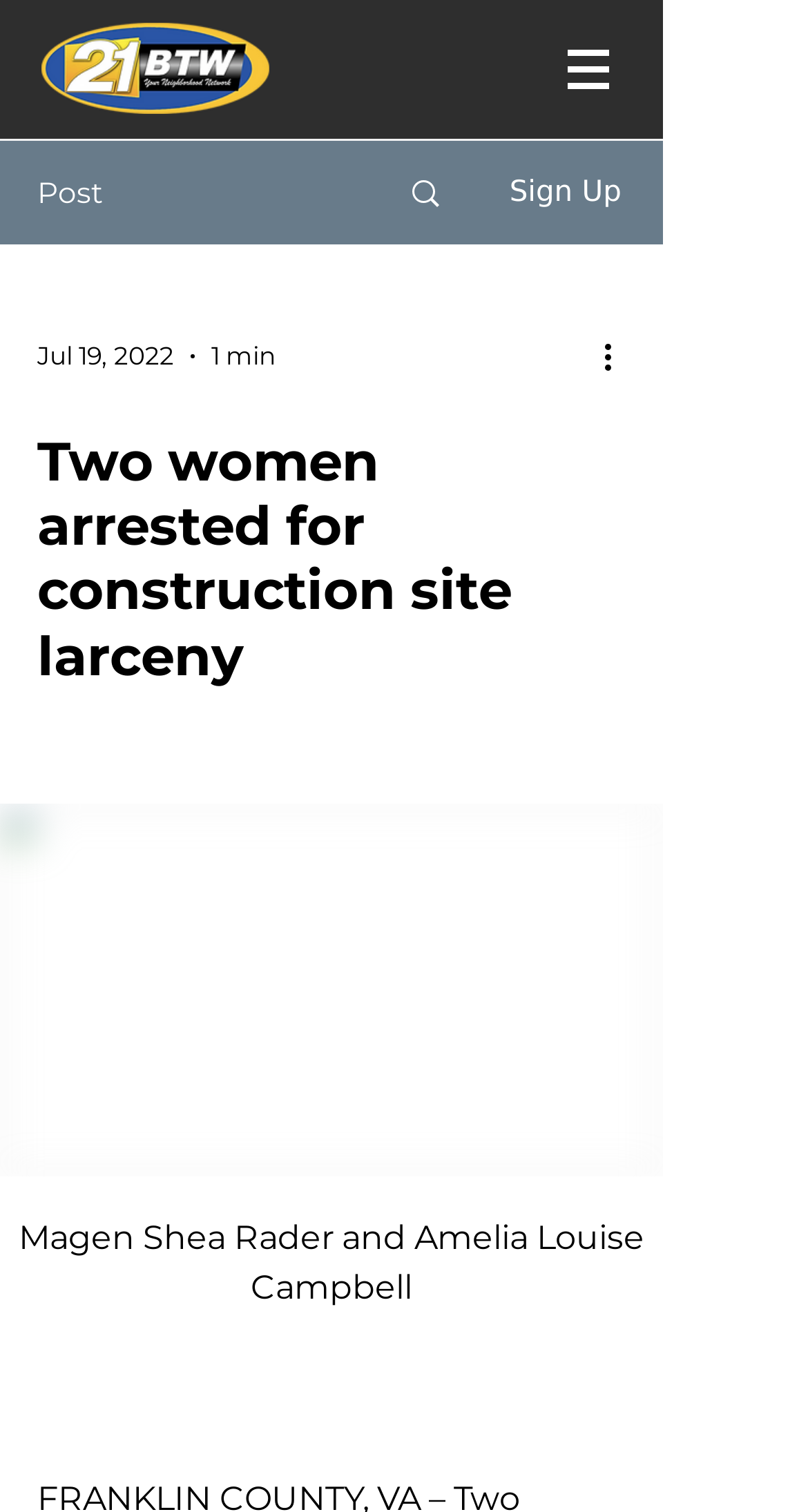Can you give a comprehensive explanation to the question given the content of the image?
What are the names of the two women arrested?

The button element with the text 'Magen Shea Rader and Amelia Louise Campbell' suggests that these are the names of the two women arrested, as mentioned in the post.